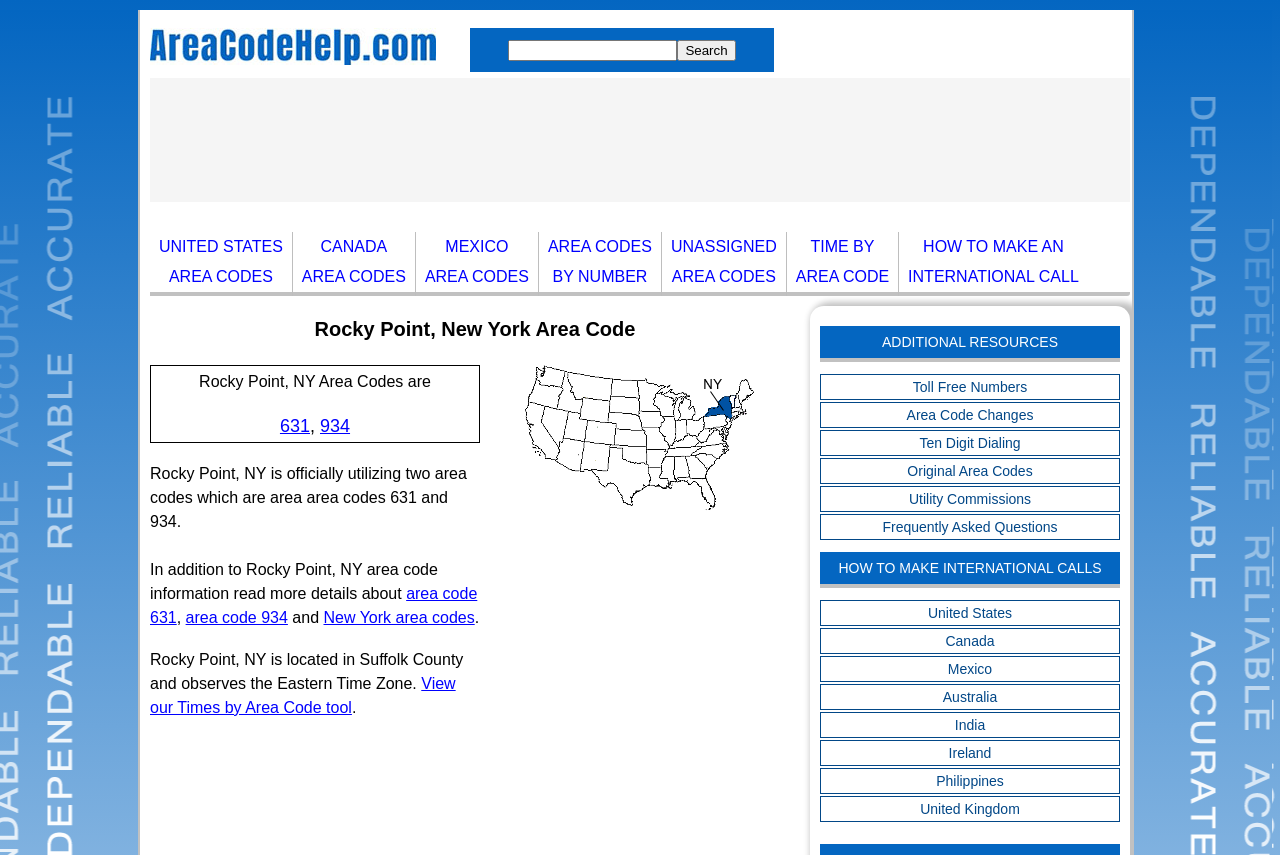Could you determine the bounding box coordinates of the clickable element to complete the instruction: "Check time by area code"? Provide the coordinates as four float numbers between 0 and 1, i.e., [left, top, right, bottom].

[0.622, 0.271, 0.695, 0.342]